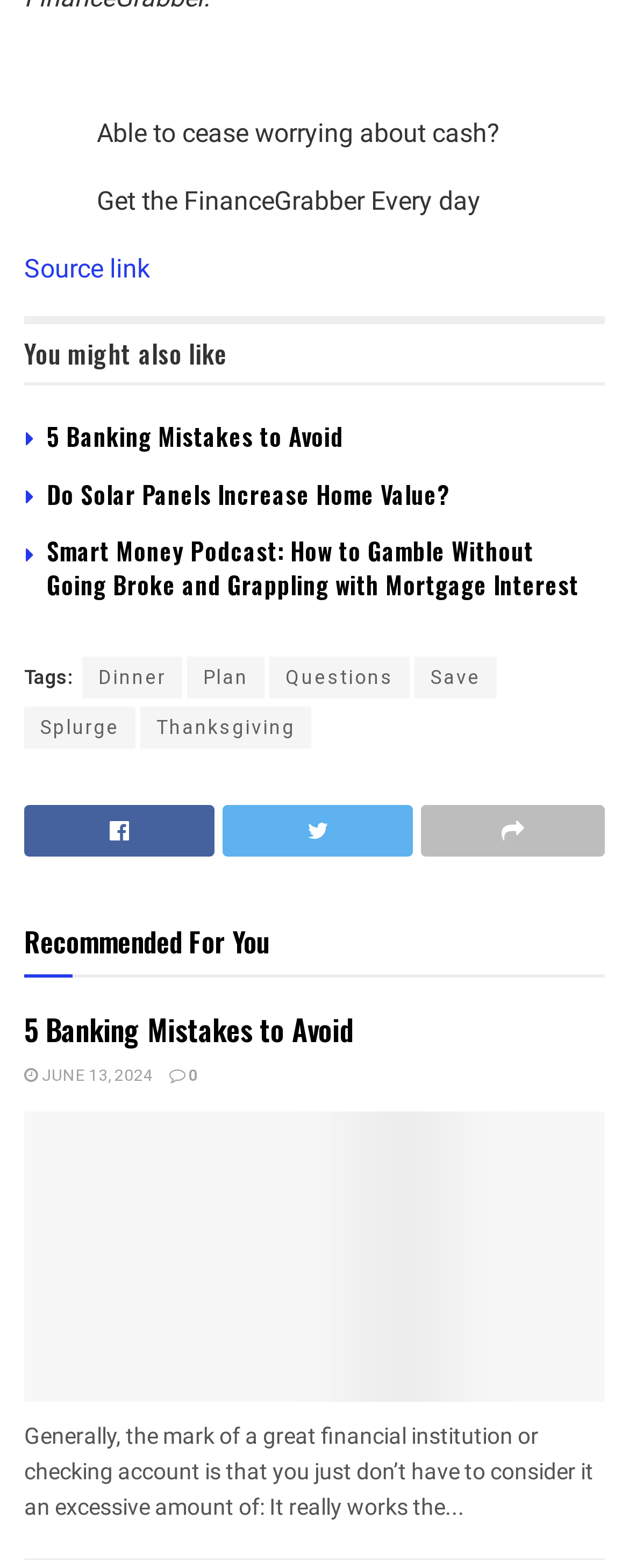Identify the bounding box coordinates of the clickable region necessary to fulfill the following instruction: "View 'Recommended For You'". The bounding box coordinates should be four float numbers between 0 and 1, i.e., [left, top, right, bottom].

[0.038, 0.582, 0.428, 0.619]